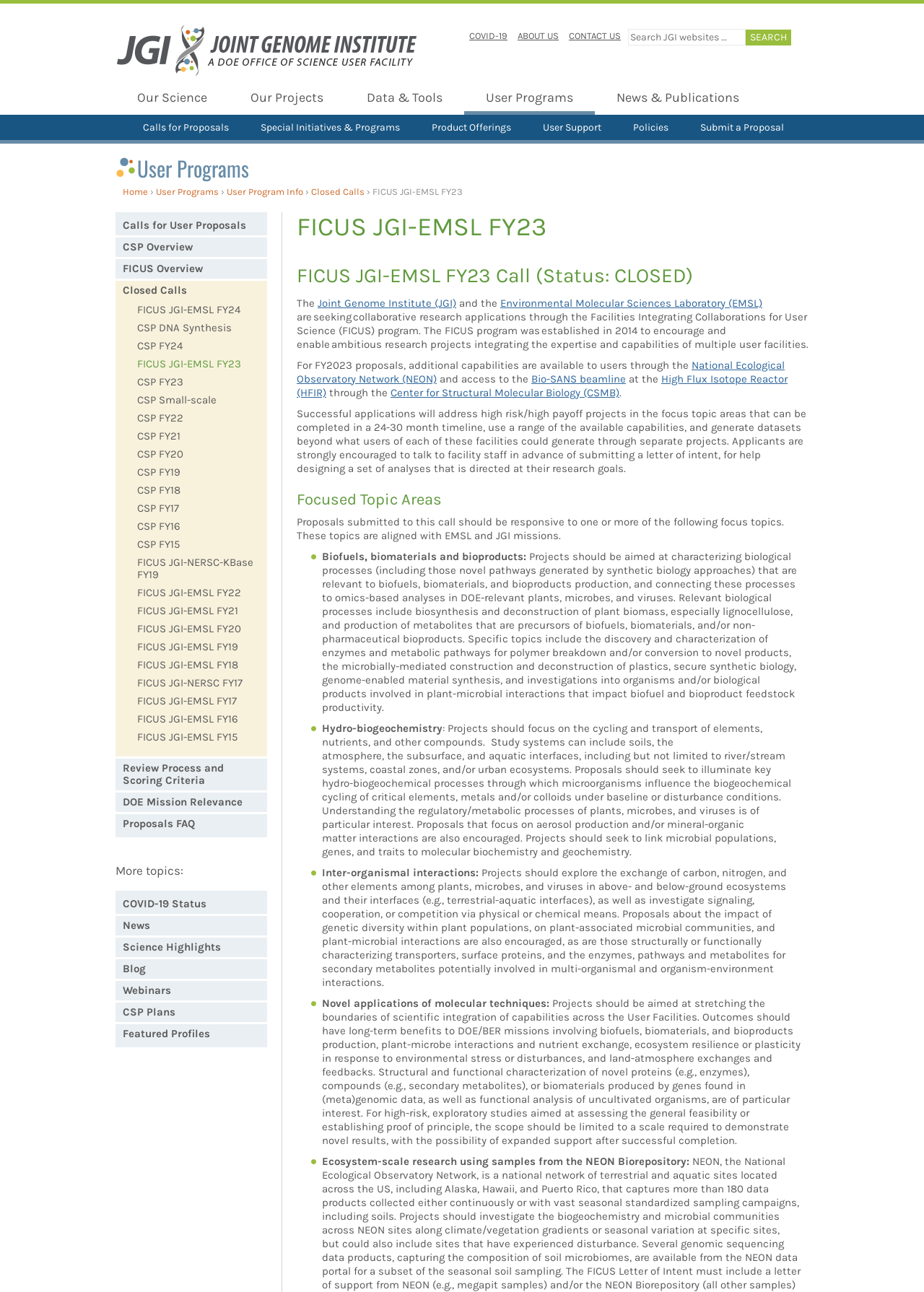Locate the bounding box coordinates of the element that needs to be clicked to carry out the instruction: "Learn about the FICUS JGI-EMSL FY23 call". The coordinates should be given as four float numbers ranging from 0 to 1, i.e., [left, top, right, bottom].

[0.321, 0.203, 0.875, 0.223]